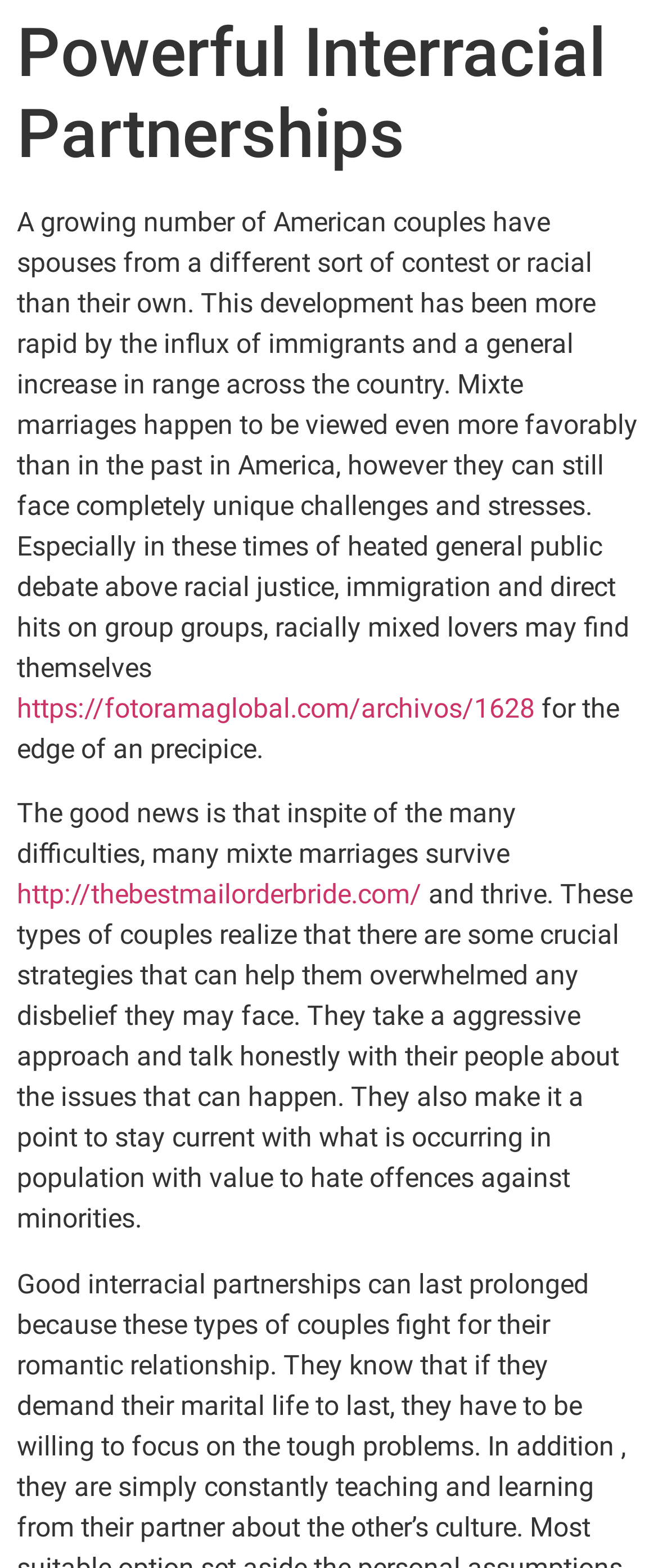Give a detailed overview of the webpage's appearance and contents.

The webpage is about powerful interracial partnerships, with a focus on the challenges and successes of mixed marriages in America. At the top, there is a header with the title "Powerful Interracial Partnerships" in a prominent position. Below the header, there is a block of text that discusses the growing trend of interracial marriages in the US, the challenges they face, and the importance of open communication and staying informed about social issues.

To the right of the text, there is a link to an external website, "https://fotoramaglobal.com/archivos/1628", which appears to be a related resource. The text continues below the link, discussing the difficulties that mixed couples may encounter and the strategies they use to overcome them.

Further down, there is another link to an external website, "http://thebestmailorderbride.com/", which seems to be a related service or resource. The text surrounding this link discusses the importance of honest communication and staying current with social issues for the success of mixed marriages.

Overall, the webpage presents a thoughtful and informative discussion on the topic of interracial partnerships, with a focus on the challenges and opportunities that come with them.